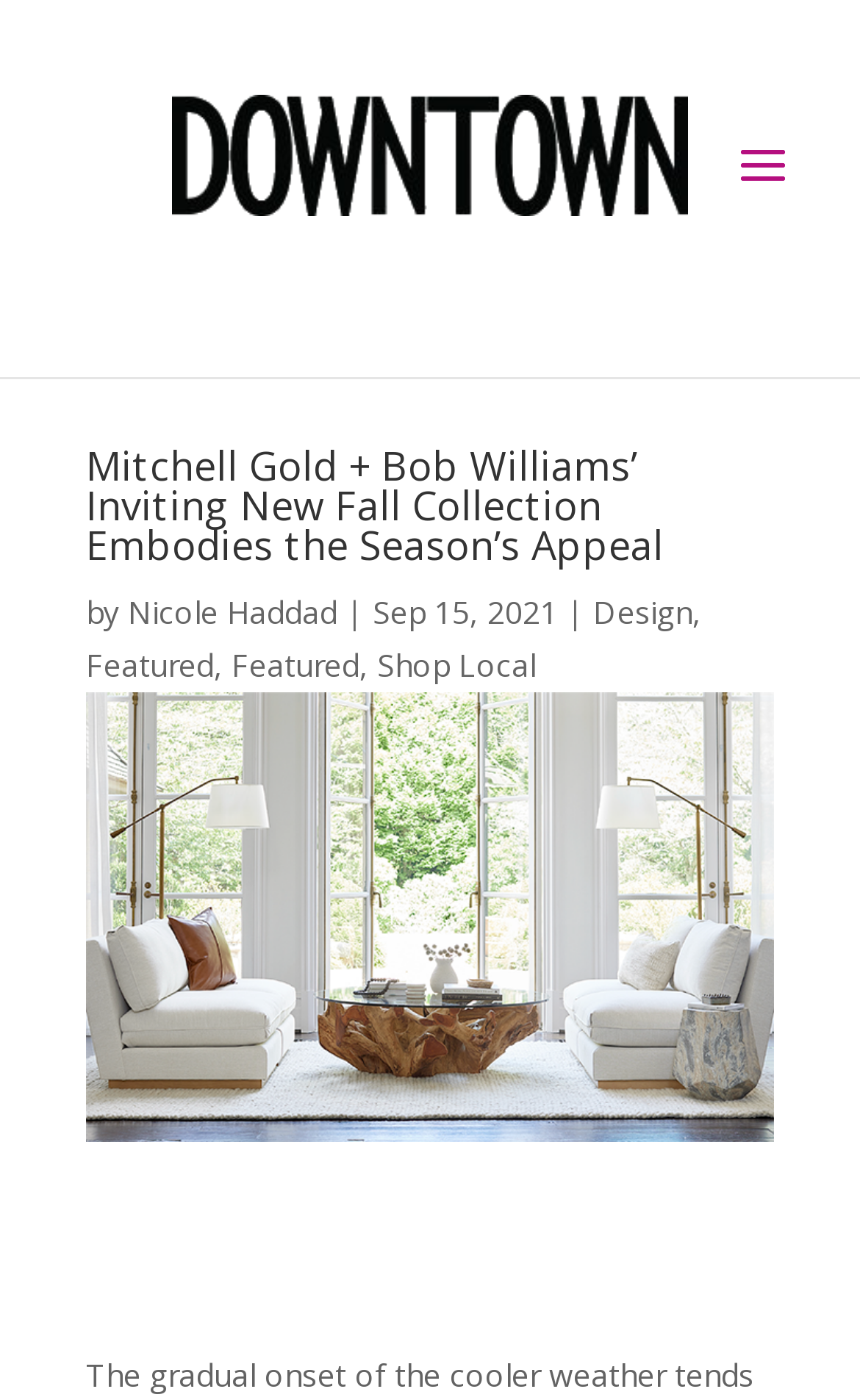Find the bounding box of the UI element described as: "Nicole Haddad". The bounding box coordinates should be given as four float values between 0 and 1, i.e., [left, top, right, bottom].

[0.149, 0.422, 0.392, 0.452]